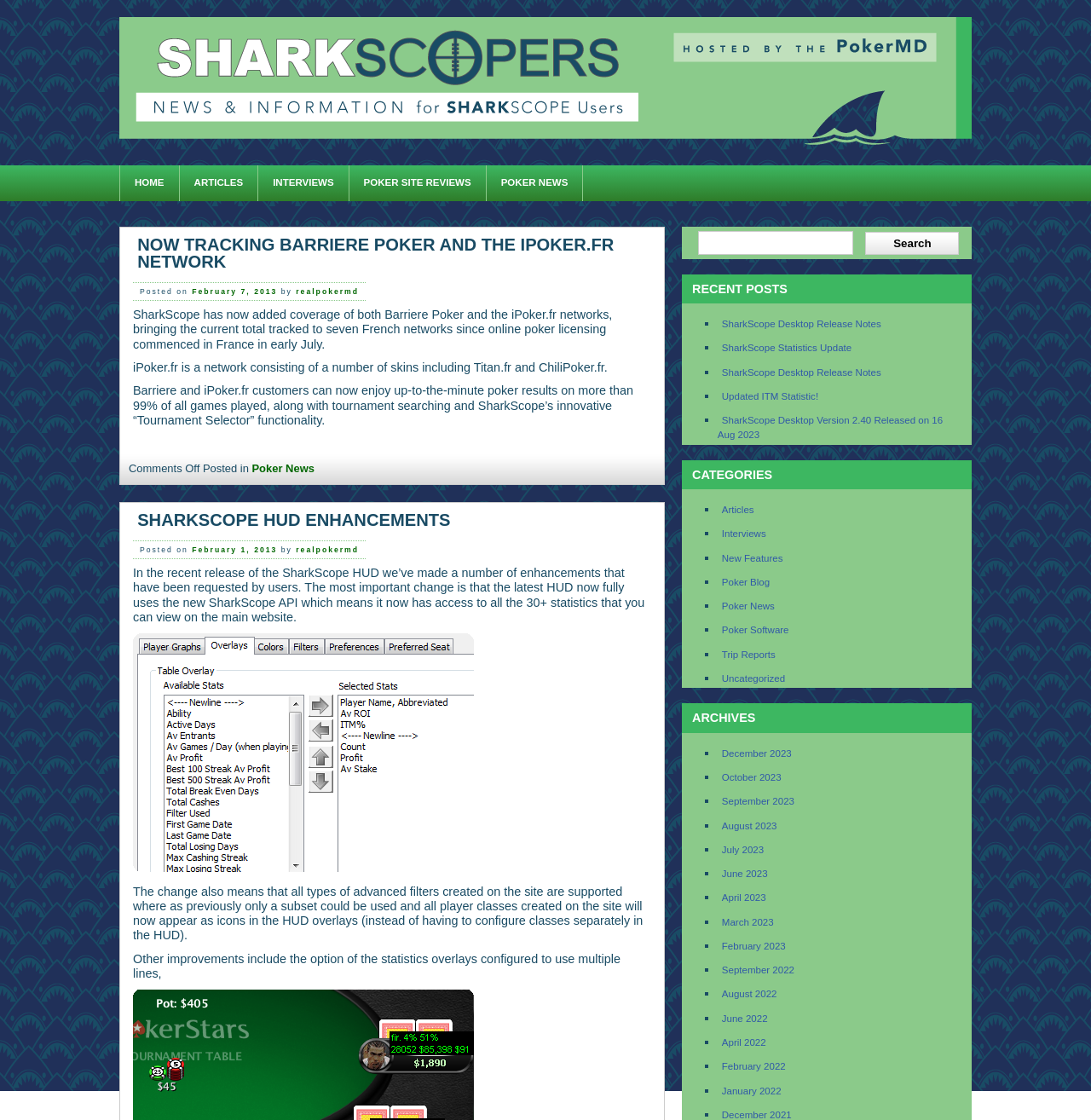Using the description: "accuRate", identify the bounding box of the corresponding UI element in the screenshot.

None